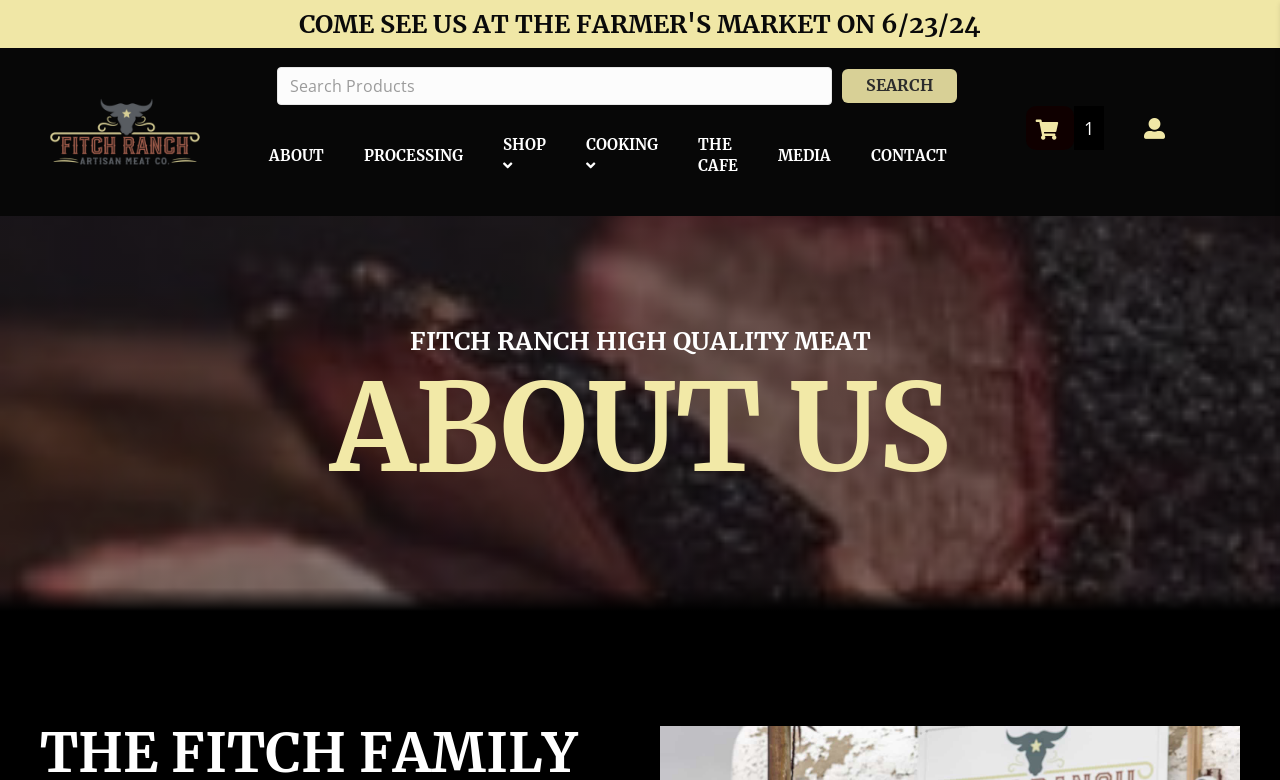What is the name of the company?
Provide a detailed answer to the question using information from the image.

I found the name of the company by looking at the image element with the description 'FitchRanch_ArtisanMeat_4c_1659797397' and the heading element that says 'FITCH RANCH HIGH QUALITY MEAT'.